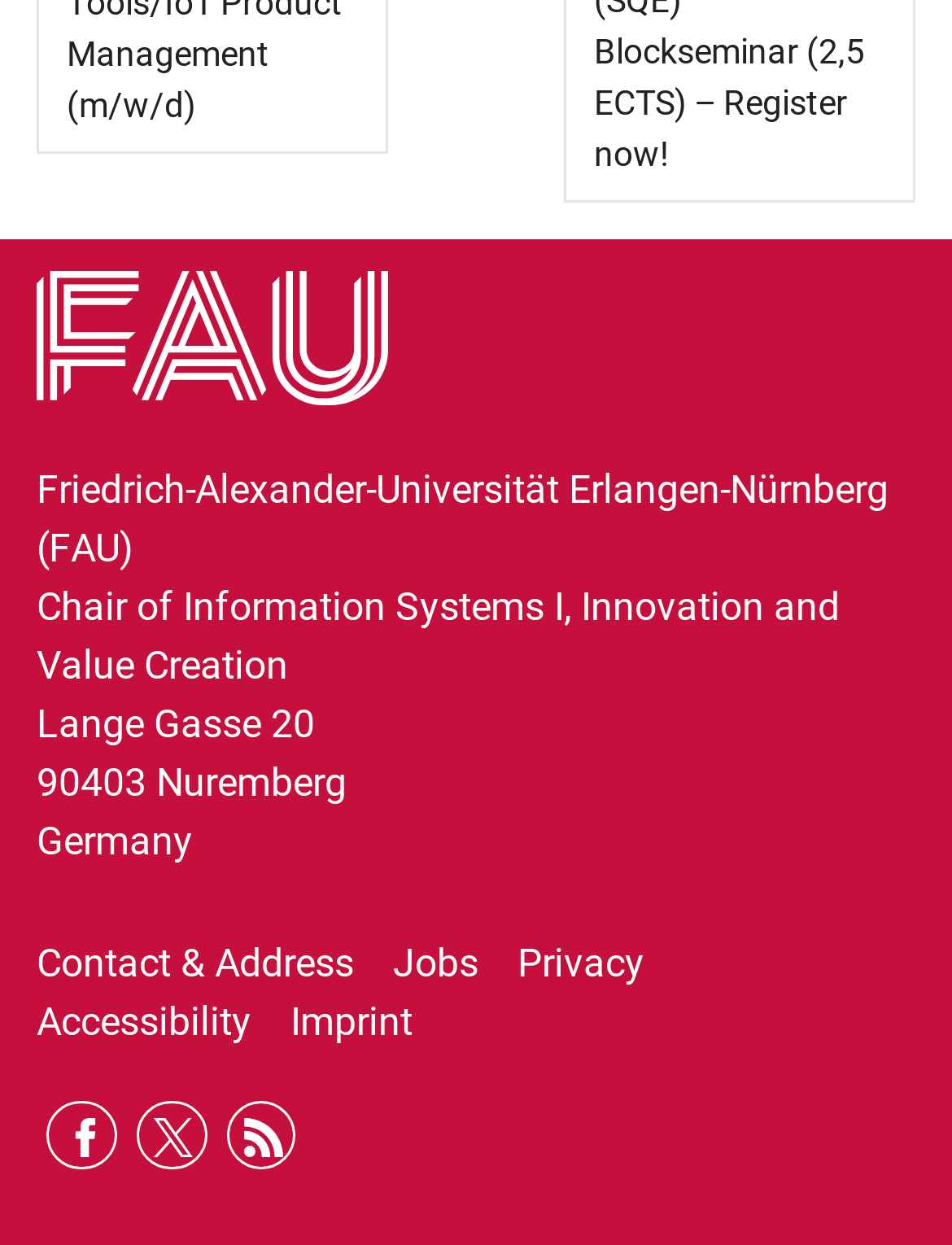What is the address of the Chair of Information Systems I?
Based on the screenshot, provide a one-word or short-phrase response.

Lange Gasse 20, 90403 Nuremberg, Germany